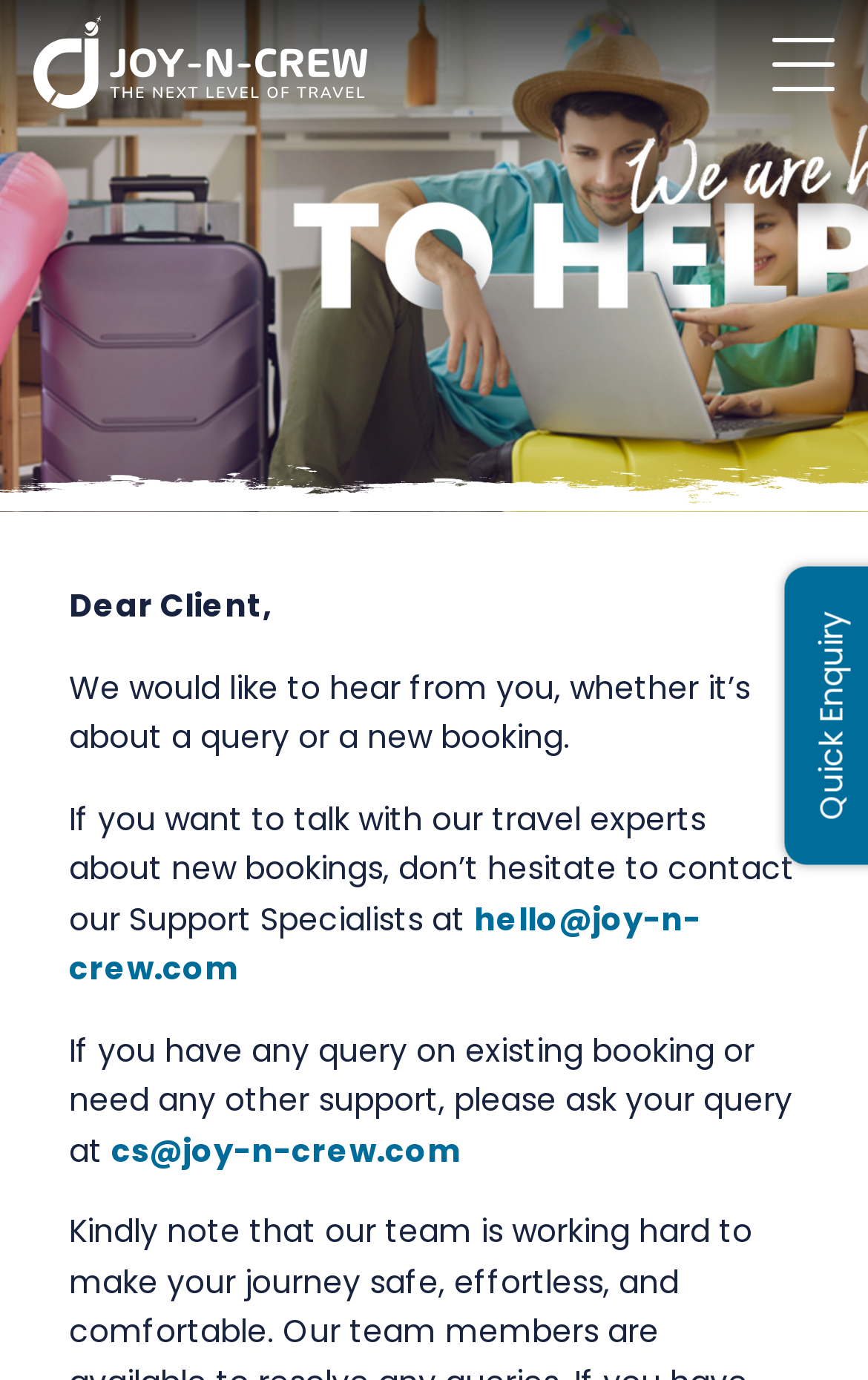What type of query should be sent to cs@joy-n-crew.com?
Answer the question with a detailed explanation, including all necessary information.

The email address cs@joy-n-crew.com is mentioned in the sentence 'If you have any query on existing booking or need any other support, please ask your query at cs@joy-n-crew.com', indicating that it should be used for queries related to existing bookings or other support issues.